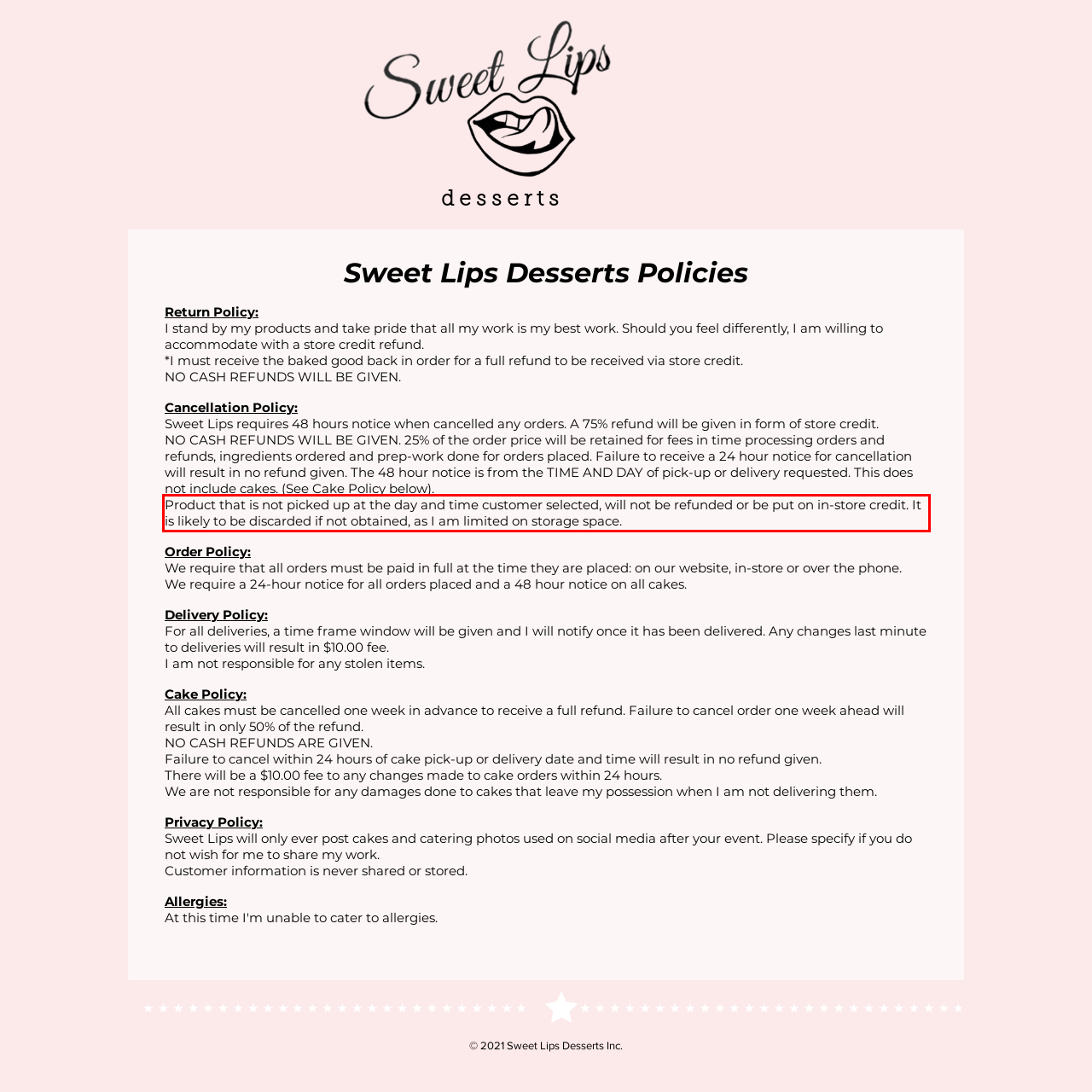Identify the text within the red bounding box on the webpage screenshot and generate the extracted text content.

Product that is not picked up at the day and time customer selected, will not be refunded or be put on in-store credit. It is likely to be discarded if not obtained, as I am limited on storage space.